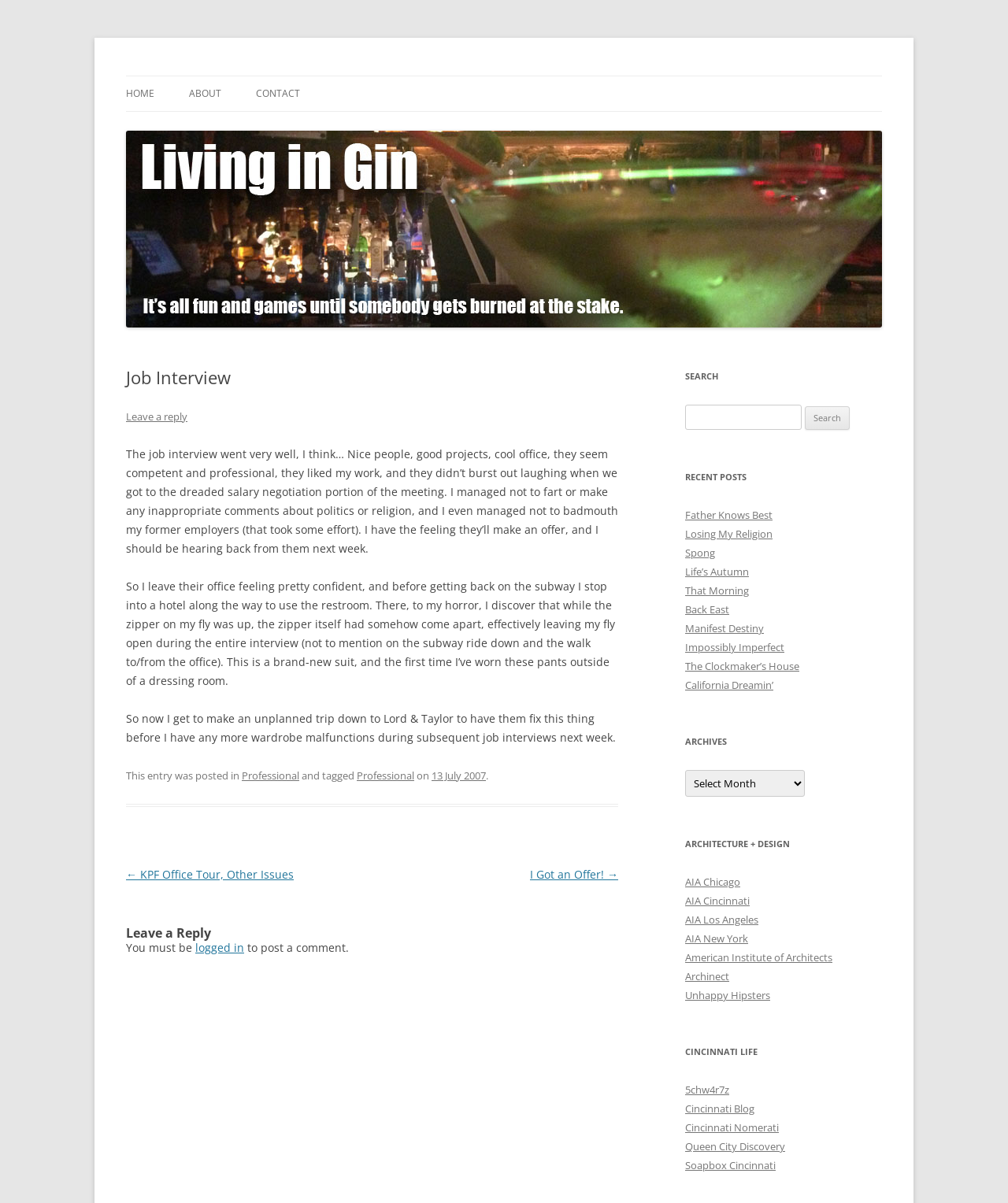Determine the bounding box coordinates for the clickable element required to fulfill the instruction: "Search for something". Provide the coordinates as four float numbers between 0 and 1, i.e., [left, top, right, bottom].

[0.68, 0.337, 0.795, 0.358]